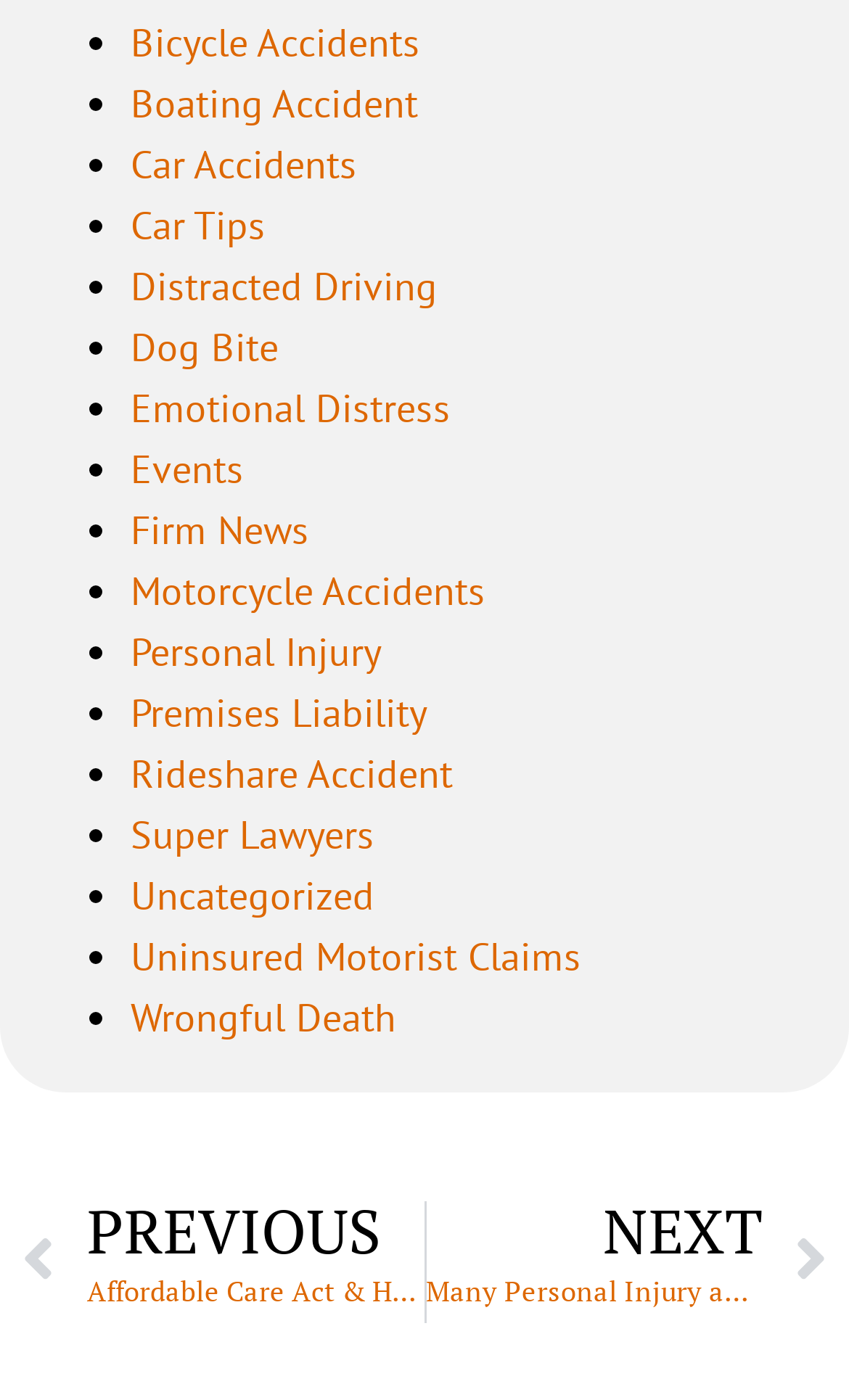Find and indicate the bounding box coordinates of the region you should select to follow the given instruction: "View Car Tips".

[0.154, 0.143, 0.313, 0.179]